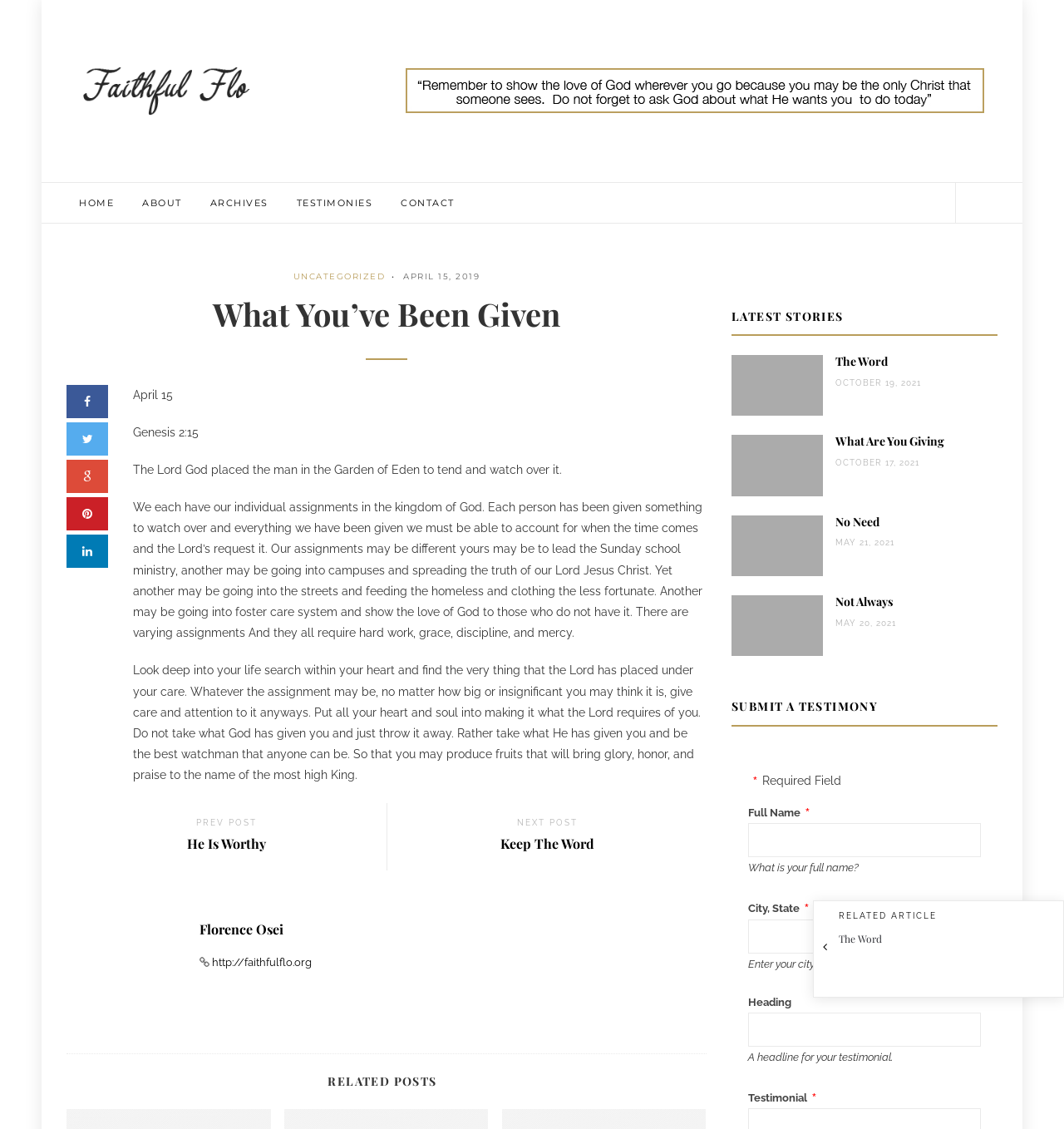What is the name of the website?
Examine the webpage screenshot and provide an in-depth answer to the question.

The name of the website can be inferred from the top-left corner of the webpage, where the logo 'Faithful Flo' is displayed.